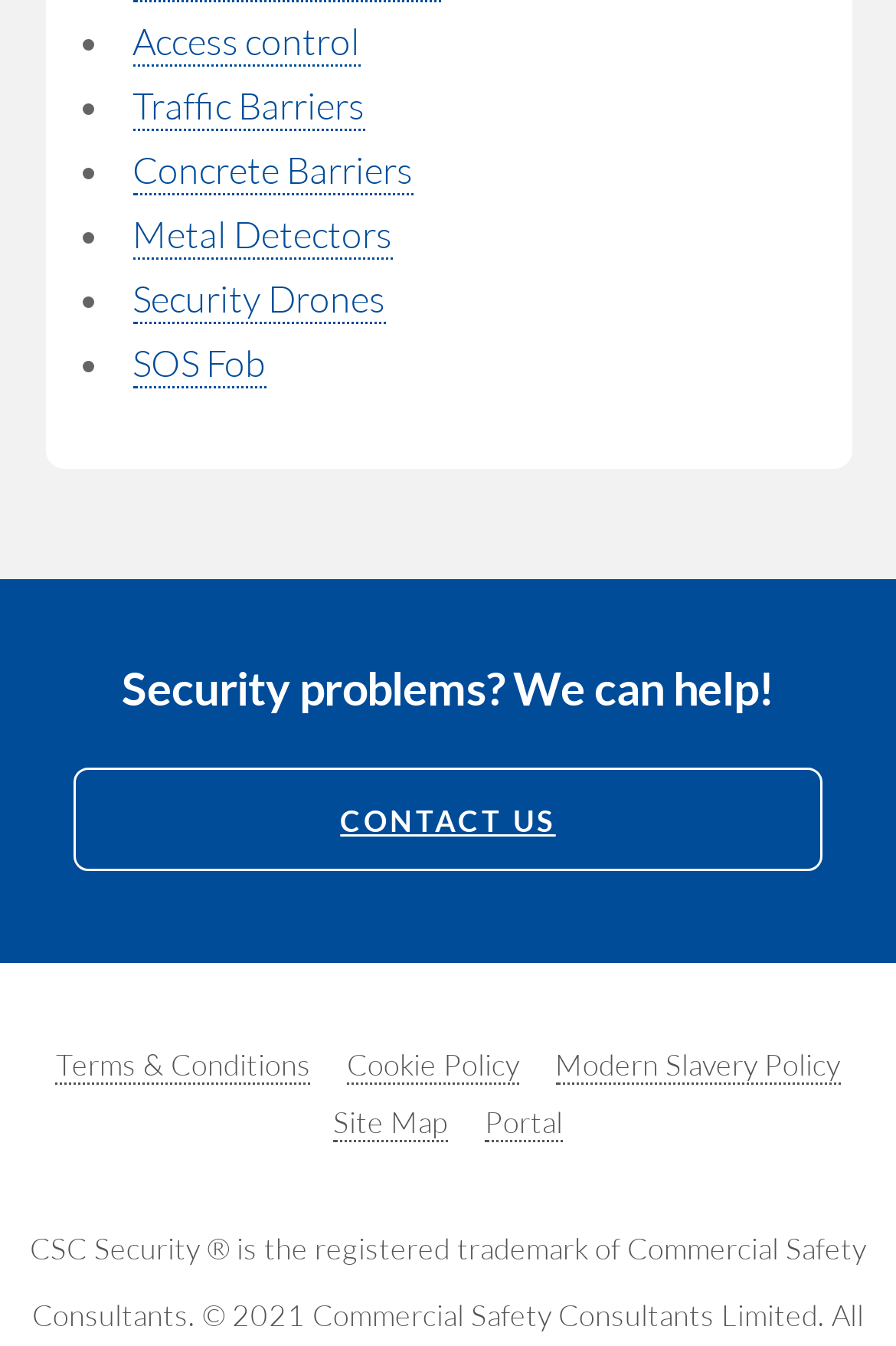What is the heading above the list of security-related links?
Look at the image and respond with a one-word or short phrase answer.

Security problems? We can help!